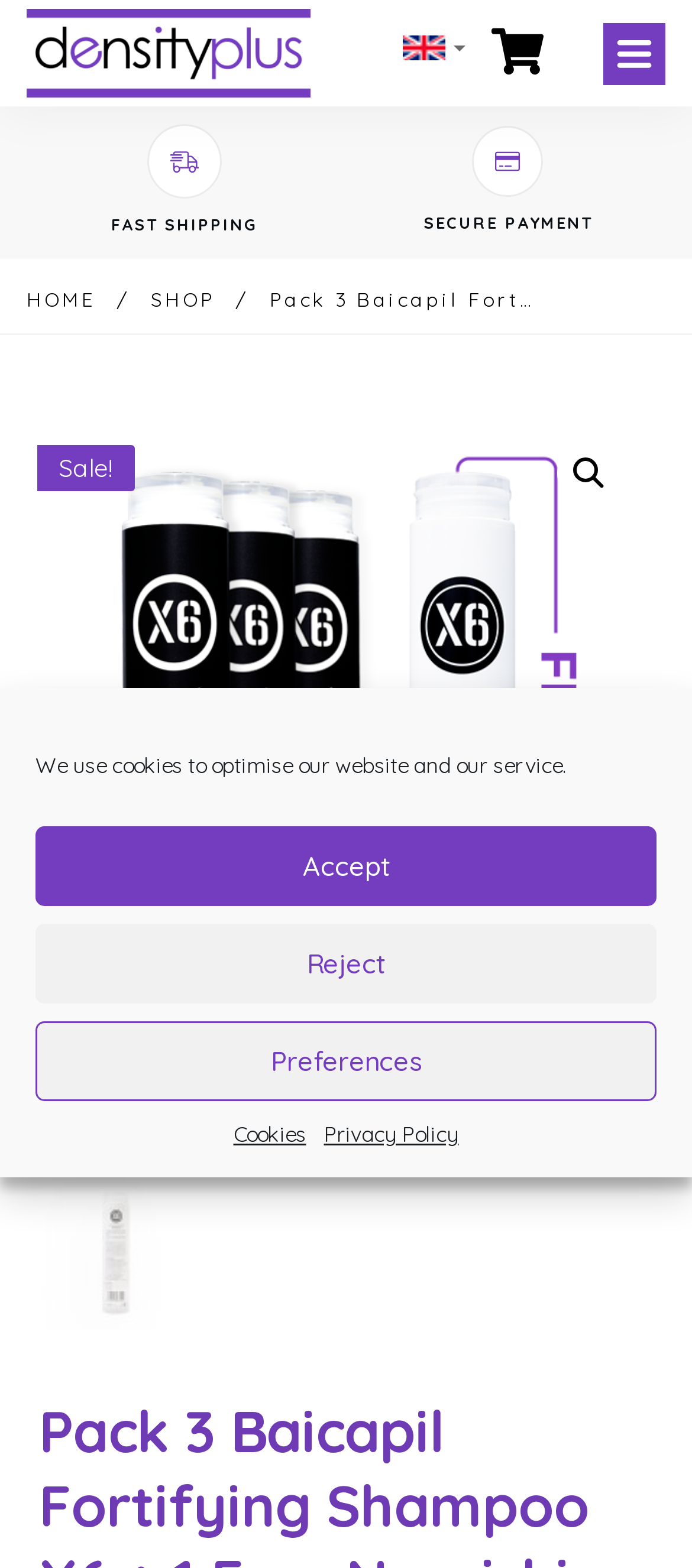How many tables are on this webpage?
Look at the screenshot and give a one-word or phrase answer.

2